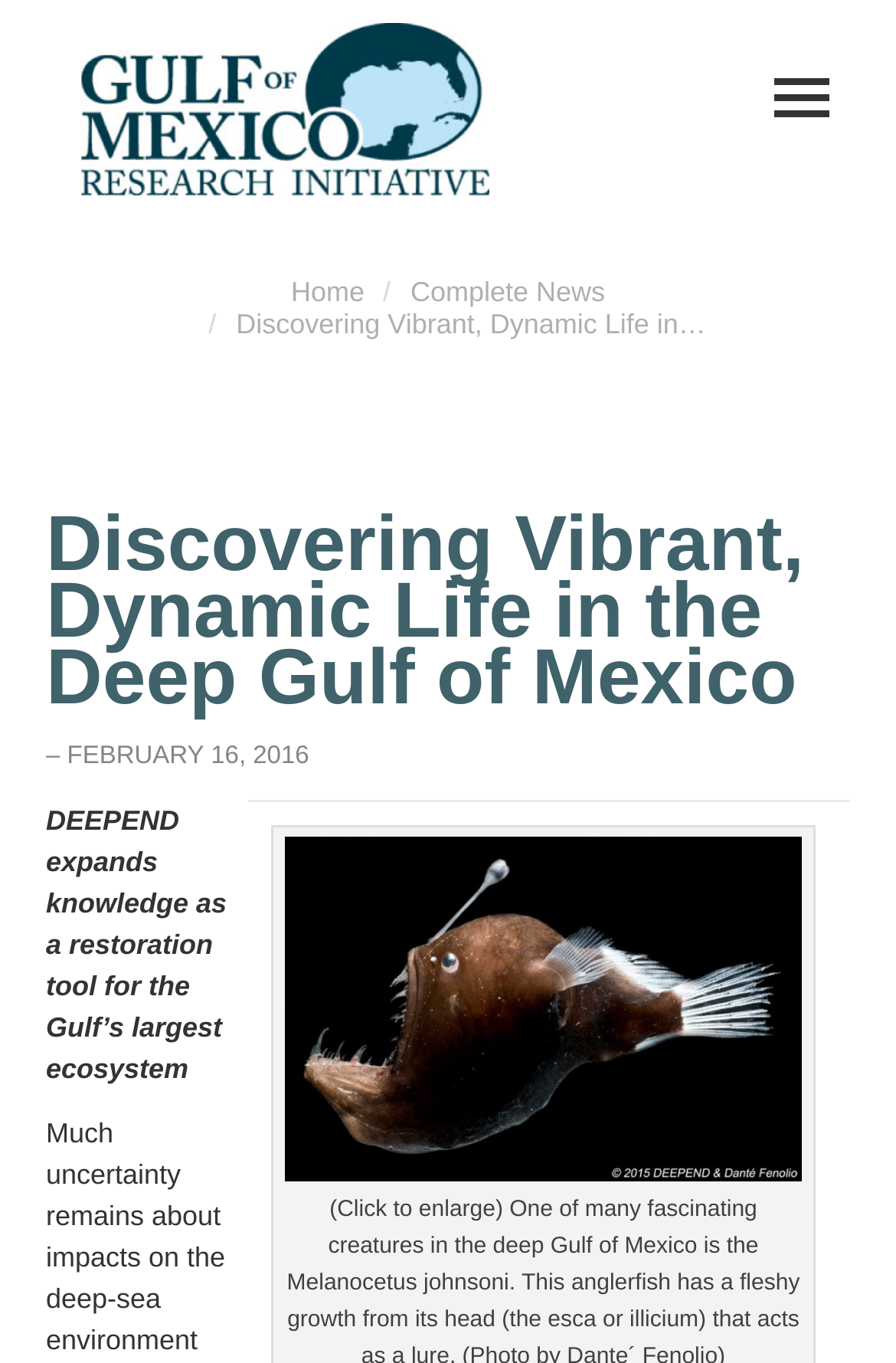Describe in detail what you see on the webpage.

The webpage is about the Gulf of Mexico Research Initiative, with a focus on discovering vibrant and dynamic life in the deep Gulf of Mexico. At the top right corner, there is a mobile menu icon. Below it, on the top left, is the logo of the Gulf of Mexico Research Initiative, accompanied by a link to the organization's homepage. 

To the right of the logo, there is a navigation menu with links to "Home" and "Complete News". Below the navigation menu, there is a heading that reads "Discovering Vibrant, Dynamic Life in the Deep Gulf of Mexico". 

Underneath the heading, there is a subheading with the date "February 16, 2016". Below the date, there is a paragraph of text that describes the DEEPEND project, which aims to expand knowledge as a restoration tool for the Gulf's largest ecosystem. 

On the lower half of the page, there is an image of an anglerfish, specifically the Melanocetus johnsoni, with a caption that describes the fish's unique features. The image is positioned below the text about the DEEPEND project.